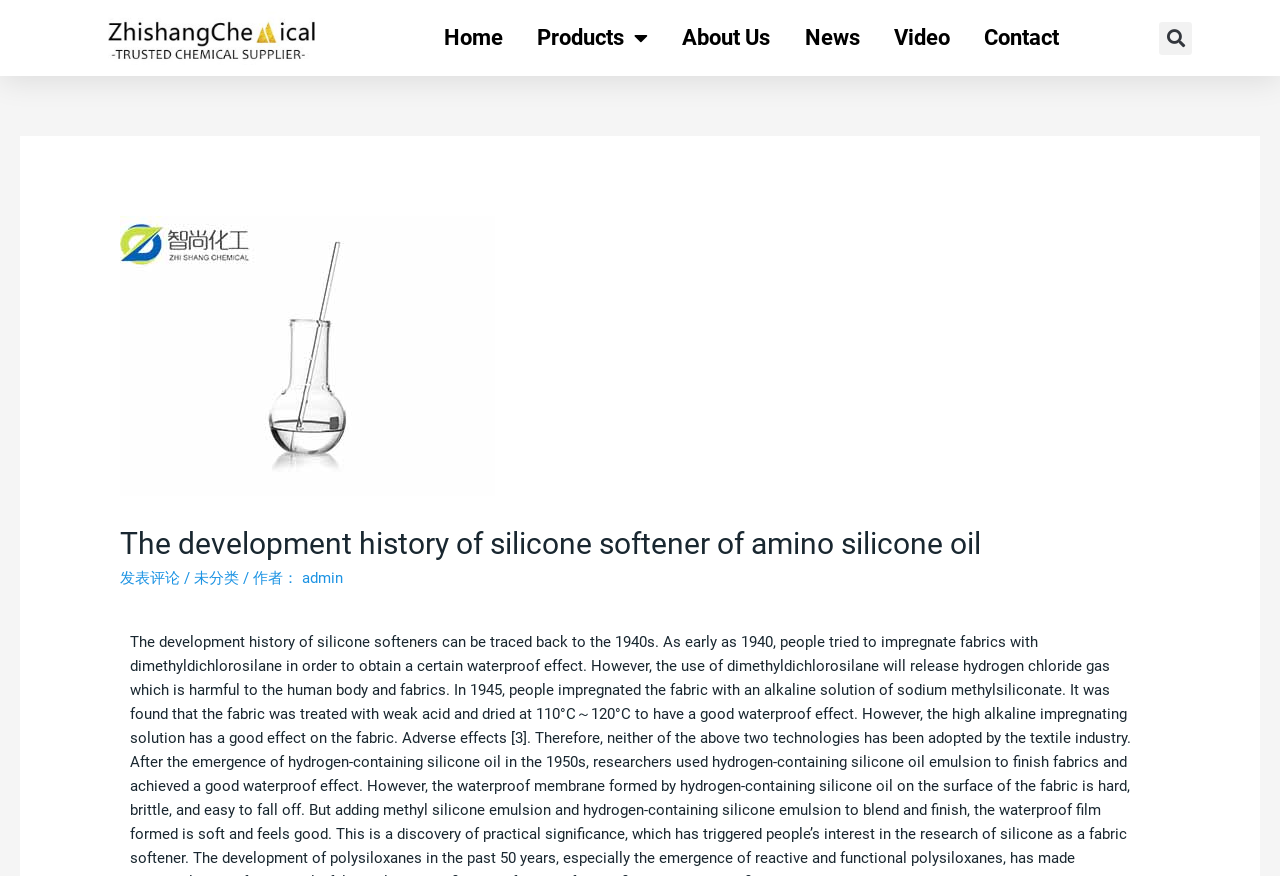Determine the bounding box coordinates for the area that should be clicked to carry out the following instruction: "Click the Contact link".

[0.755, 0.001, 0.841, 0.086]